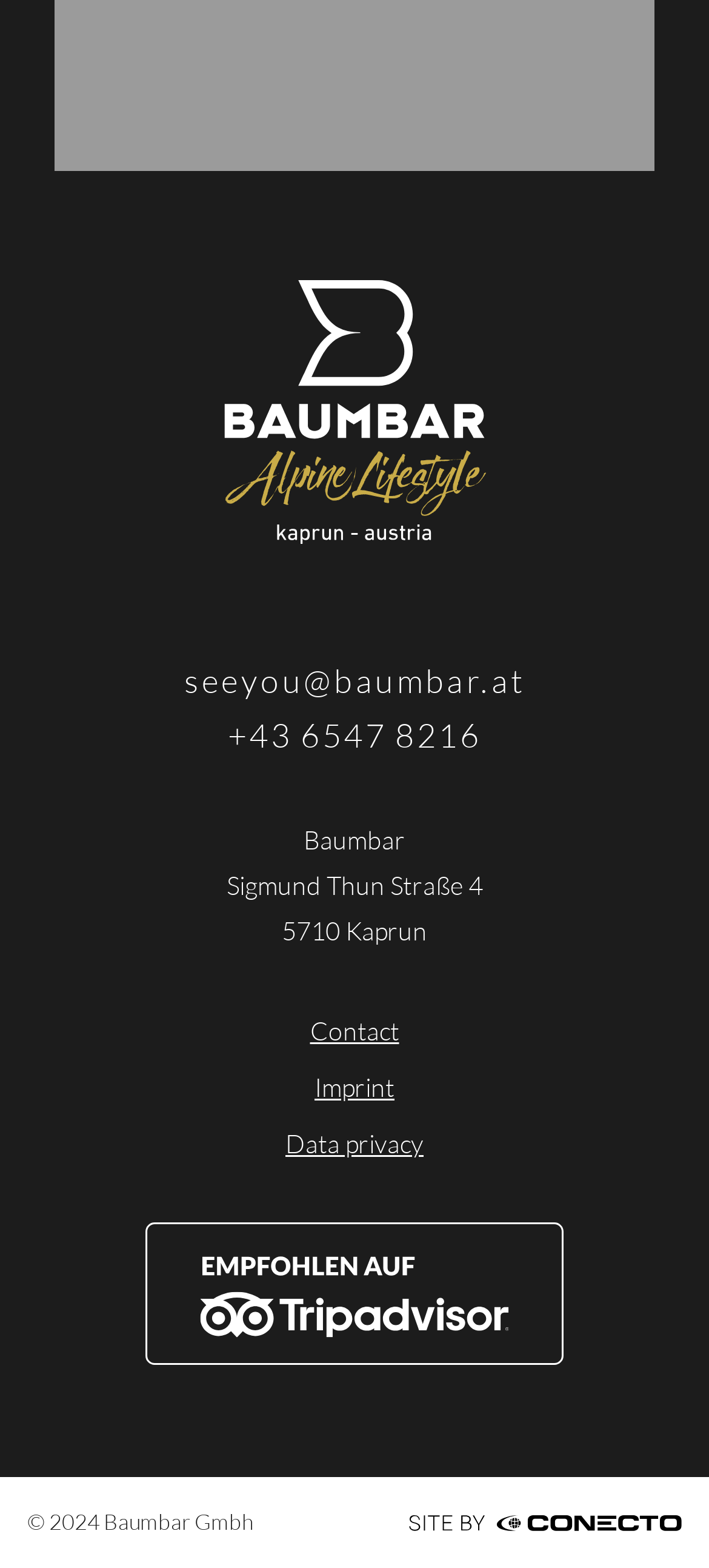How many links are there in the footer section?
Based on the visual information, provide a detailed and comprehensive answer.

I found the links in the footer section by looking at the elements with y-coordinates greater than 0.6. There are four links: 'Contact', 'Imprint', 'Data privacy', and an empty link with an image.